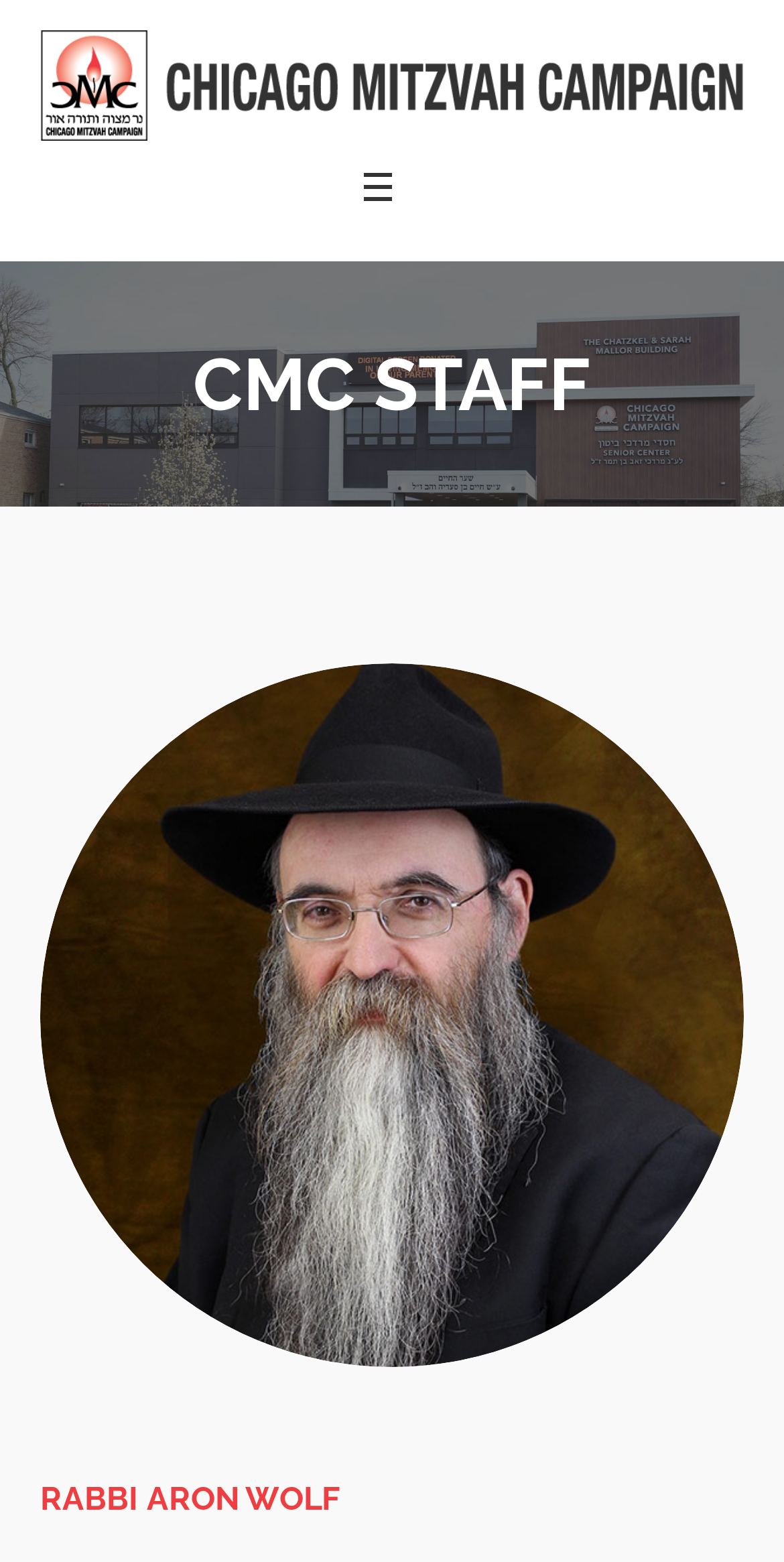What is the name of the organization?
From the screenshot, provide a brief answer in one word or phrase.

Chicago Mitzvah Campaign